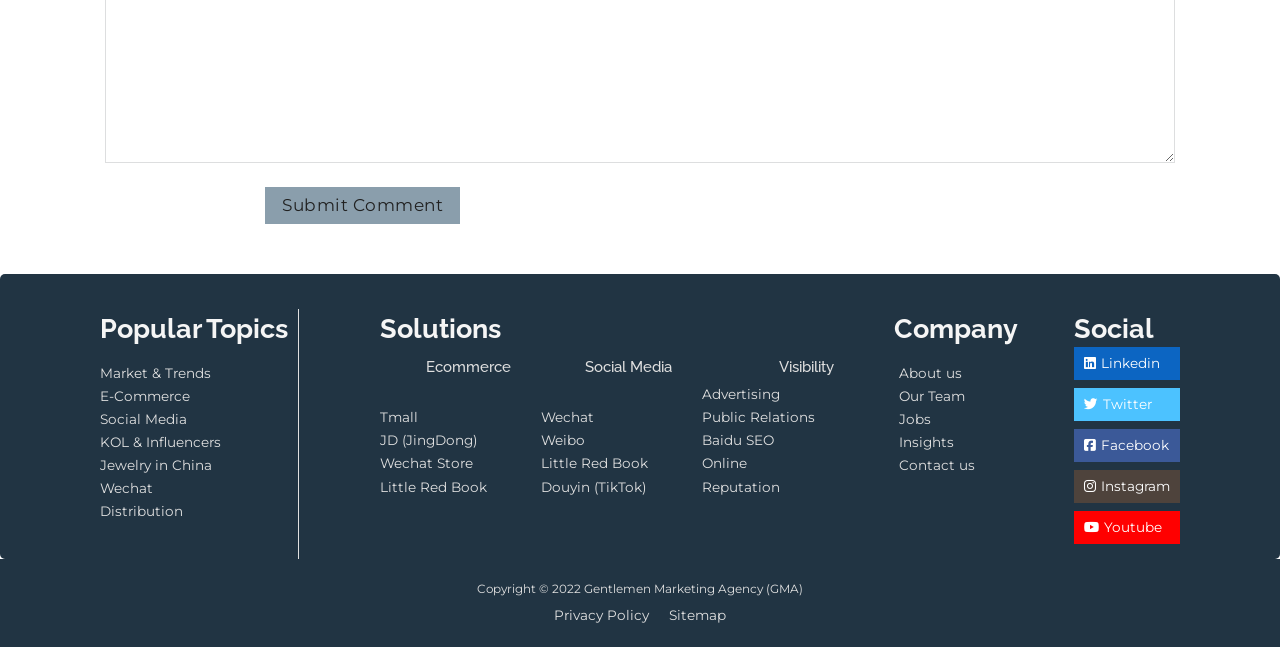What is the company's name?
Using the information from the image, give a concise answer in one word or a short phrase.

Gentlemen Marketing Agency